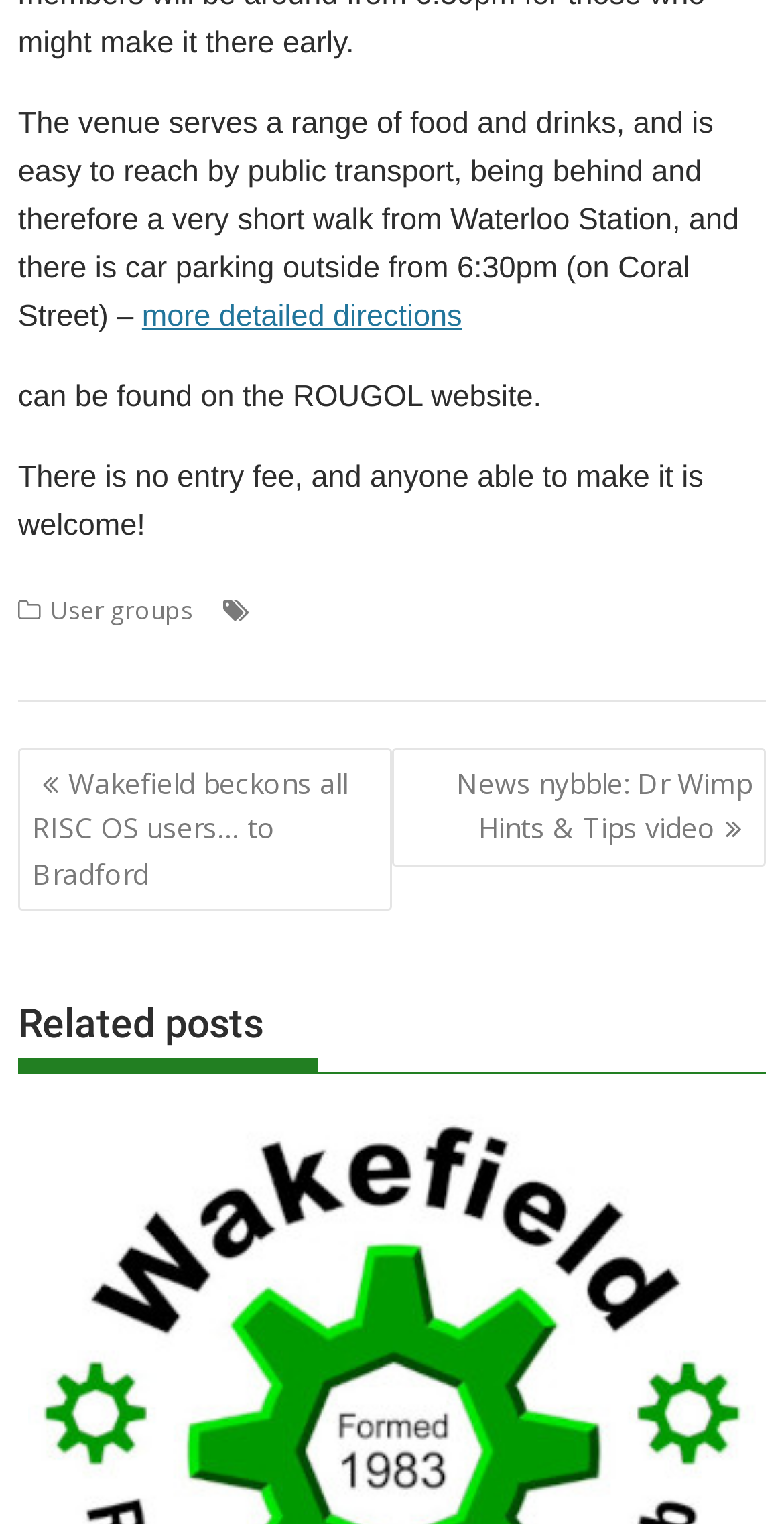Using the format (top-left x, top-left y, bottom-right x, bottom-right y), and given the element description, identify the bounding box coordinates within the screenshot: Entertainment

None